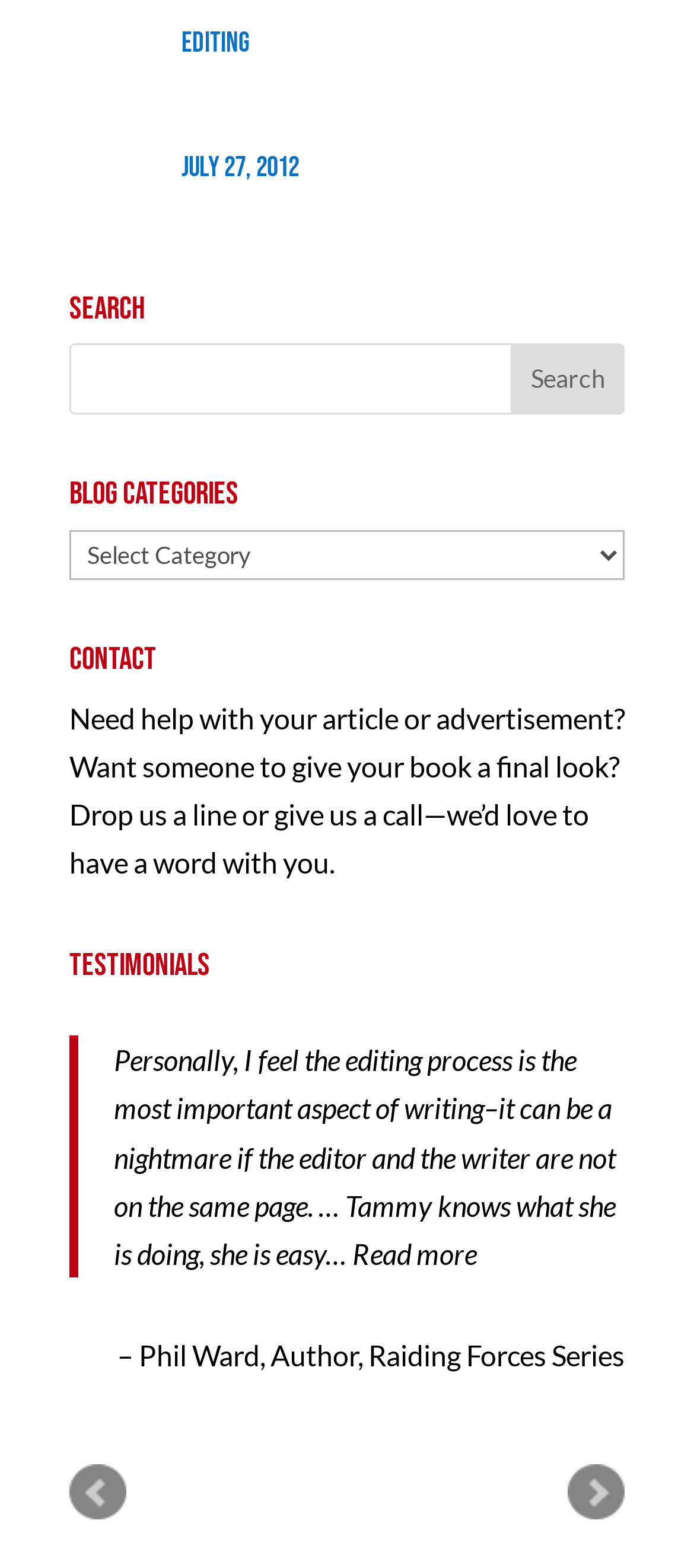Answer the question using only a single word or phrase: 
What is the category of the blog?

Blog Categories